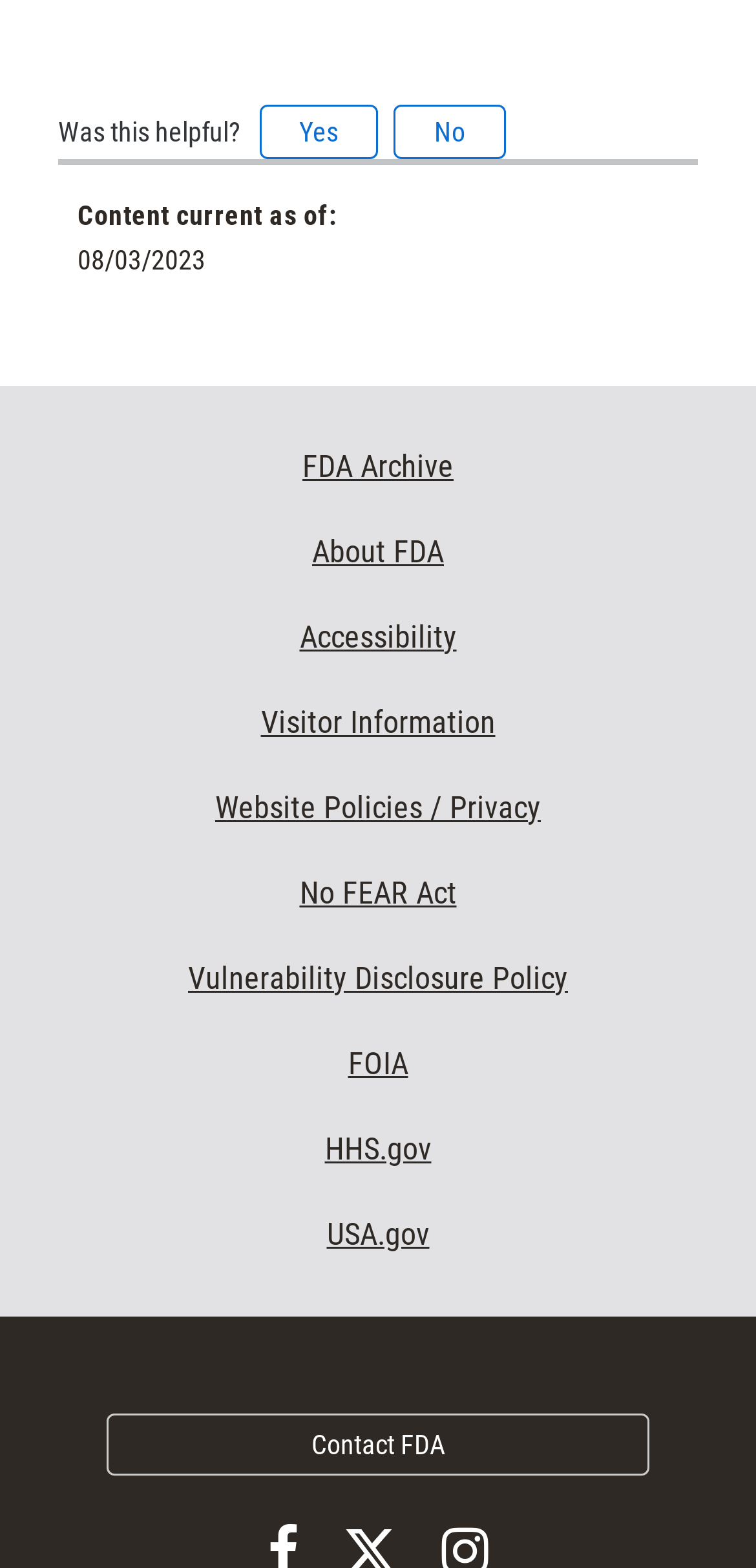For the given element description Euro 2024, determine the bounding box coordinates of the UI element. The coordinates should follow the format (top-left x, top-left y, bottom-right x, bottom-right y) and be within the range of 0 to 1.

None